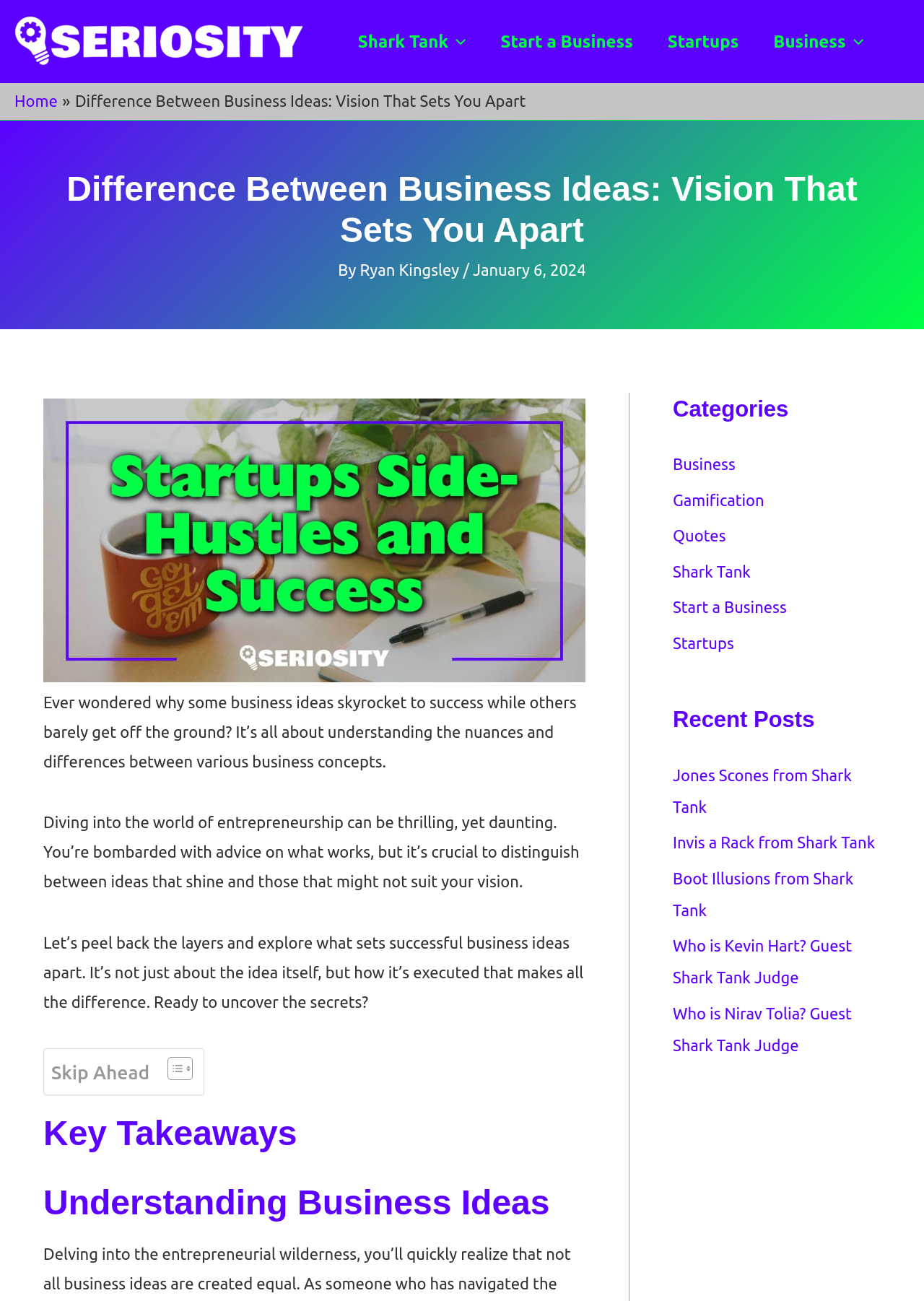Extract the bounding box coordinates of the UI element described by: "Toggle". The coordinates should include four float numbers ranging from 0 to 1, e.g., [left, top, right, bottom].

[0.17, 0.812, 0.205, 0.831]